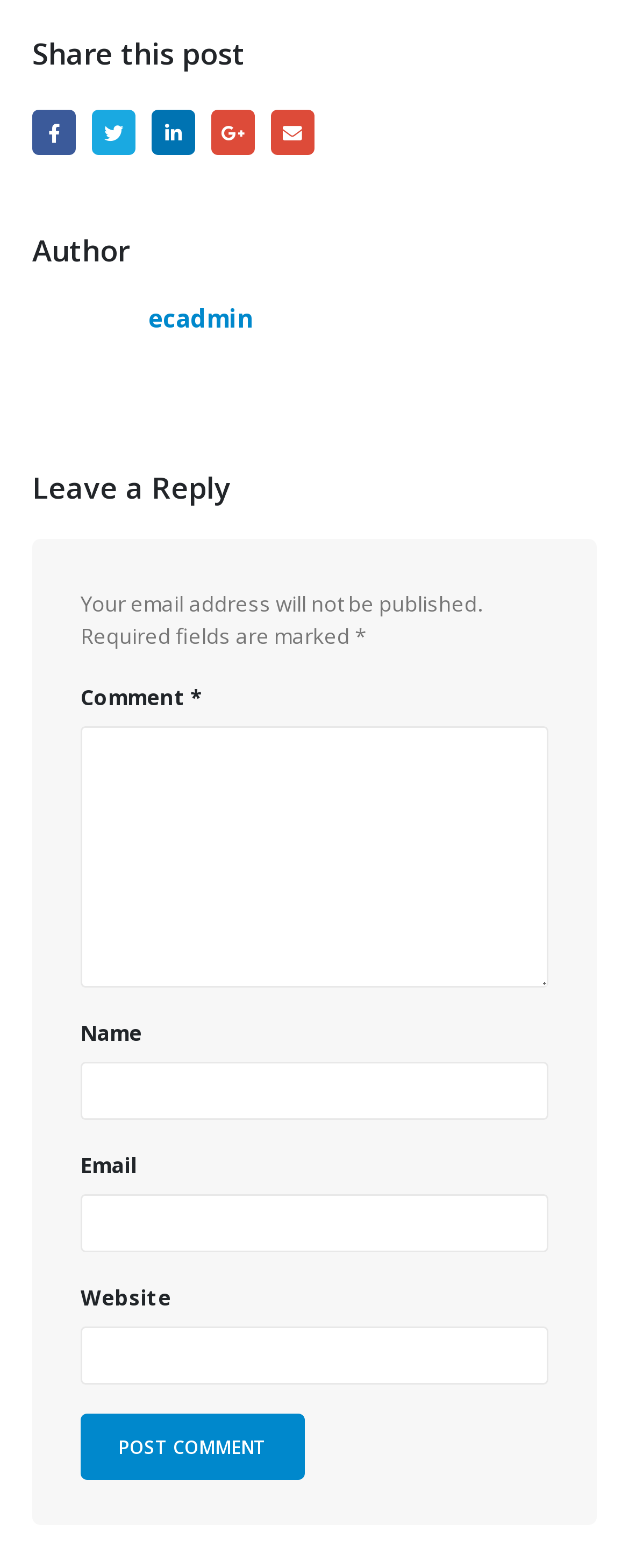Provide the bounding box coordinates in the format (top-left x, top-left y, bottom-right x, bottom-right y). All values are floating point numbers between 0 and 1. Determine the bounding box coordinate of the UI element described as: All Solutions

None